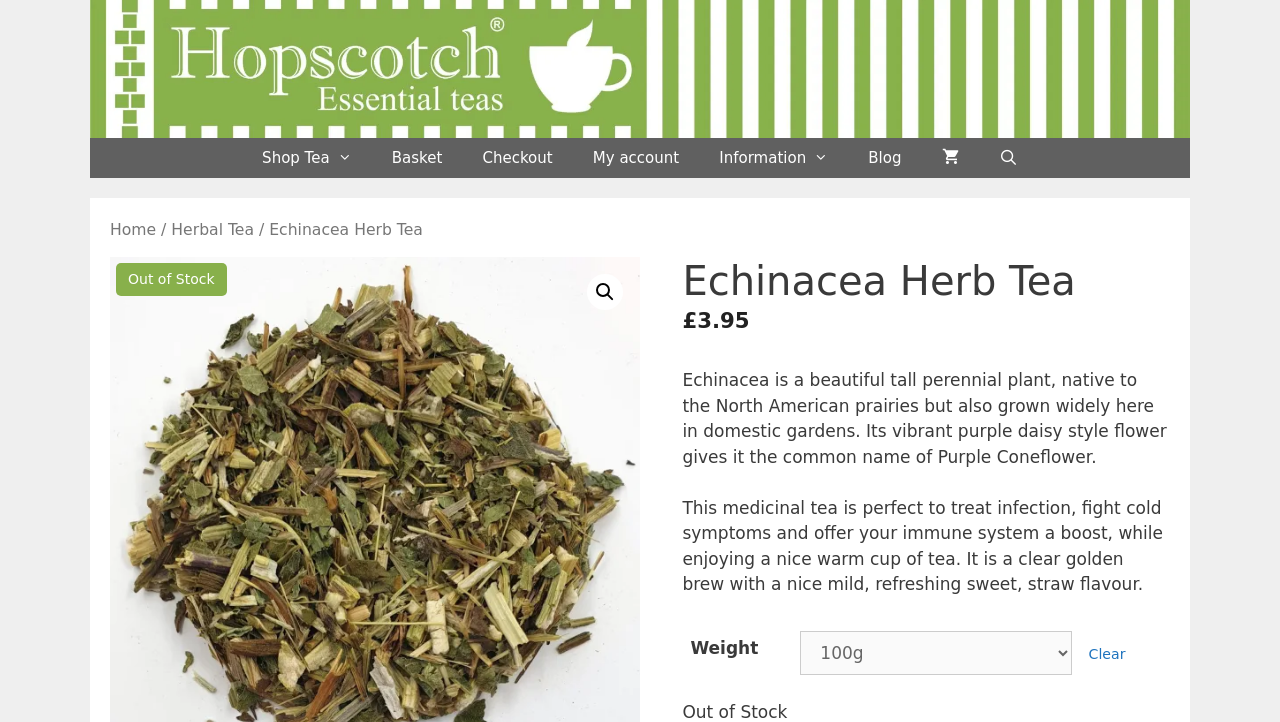Please provide the bounding box coordinates for the element that needs to be clicked to perform the instruction: "Search for something". The coordinates must consist of four float numbers between 0 and 1, formatted as [left, top, right, bottom].

[0.765, 0.19, 0.811, 0.246]